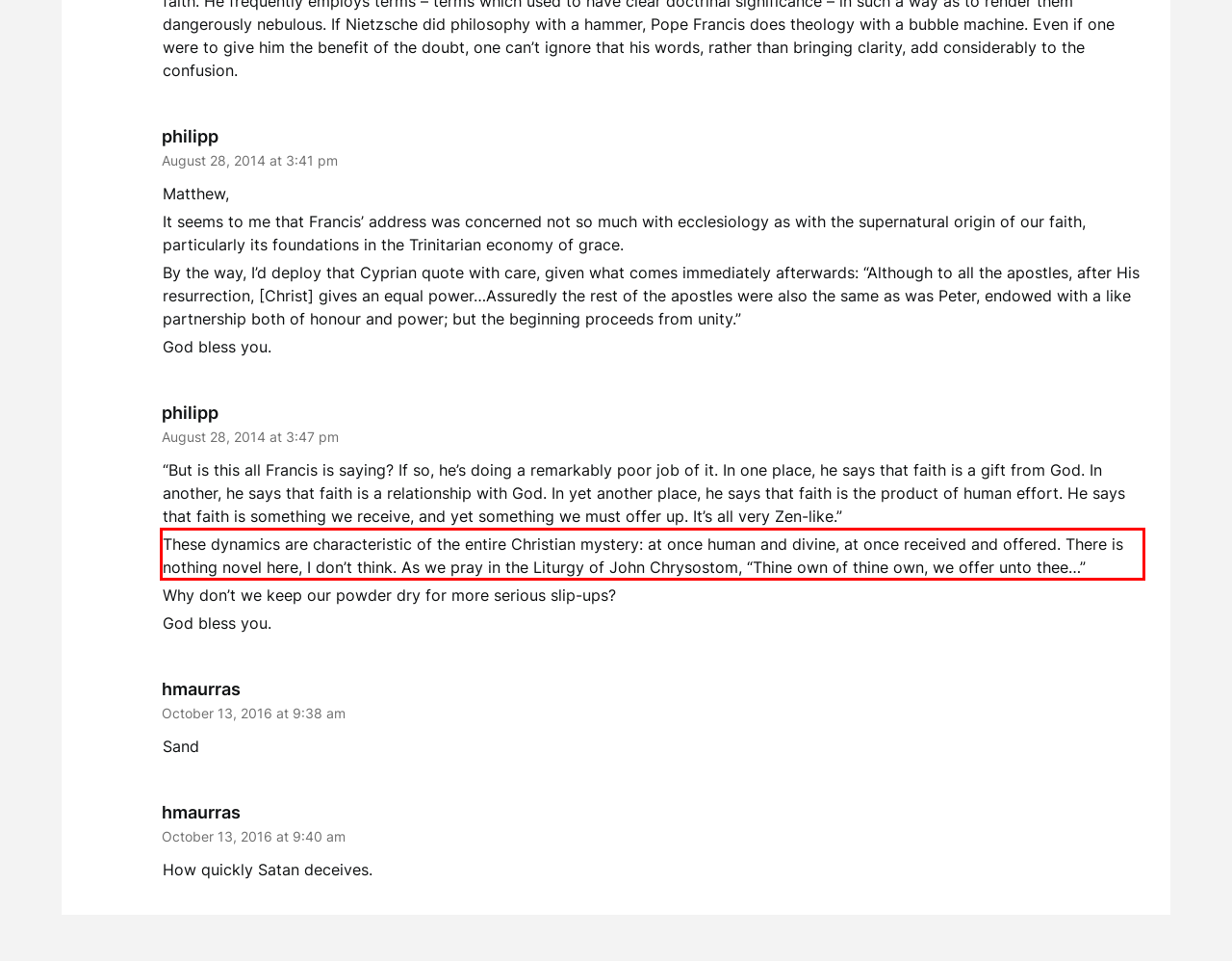Please identify and extract the text from the UI element that is surrounded by a red bounding box in the provided webpage screenshot.

These dynamics are characteristic of the entire Christian mystery: at once human and divine, at once received and offered. There is nothing novel here, I don’t think. As we pray in the Liturgy of John Chrysostom, “Thine own of thine own, we offer unto thee…”